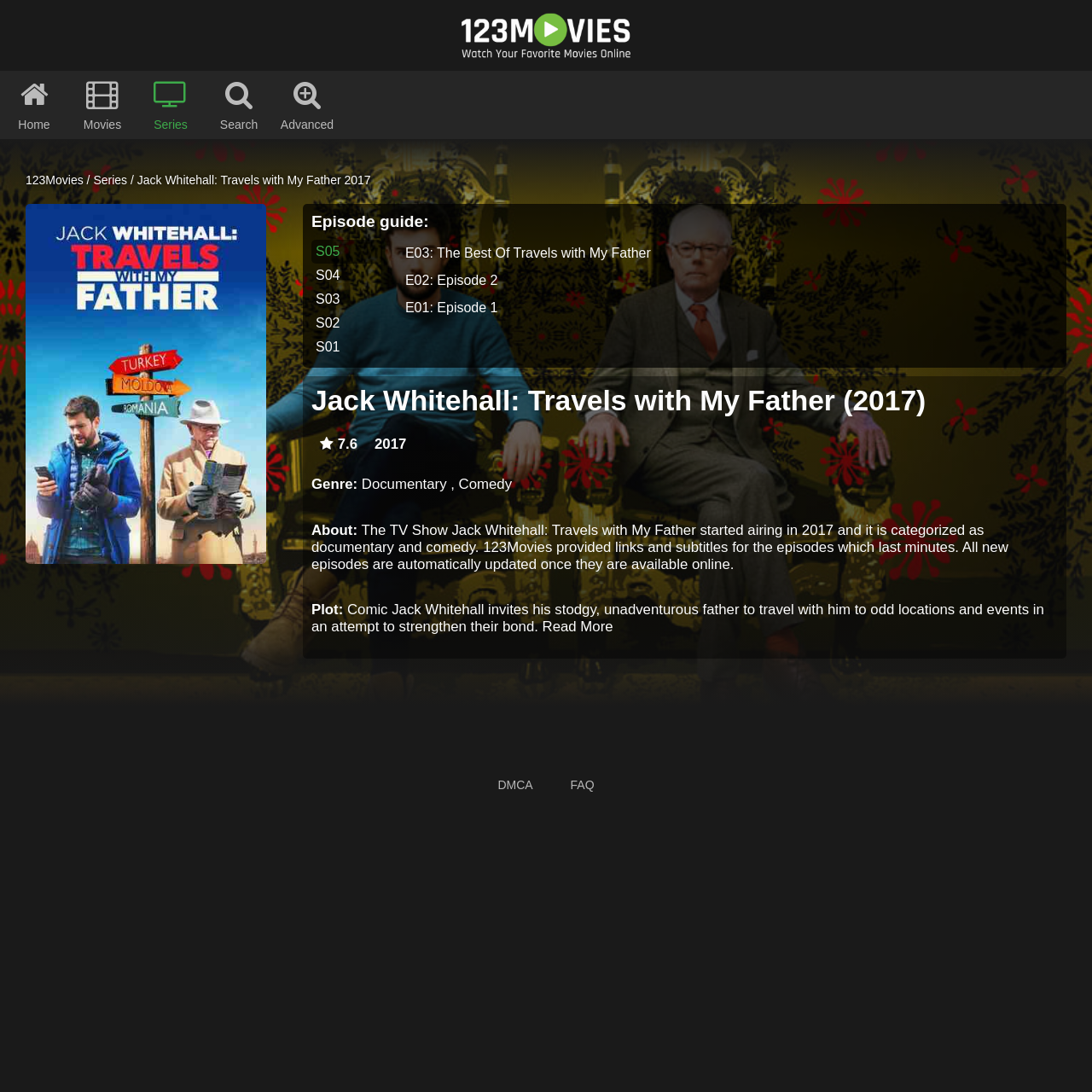Please analyze the image and give a detailed answer to the question:
What is the genre of the TV show?

I found the answer by looking at the static text element that says 'Genre:' and then reading the adjacent static text element that lists the genres as 'Documentary, Comedy'.